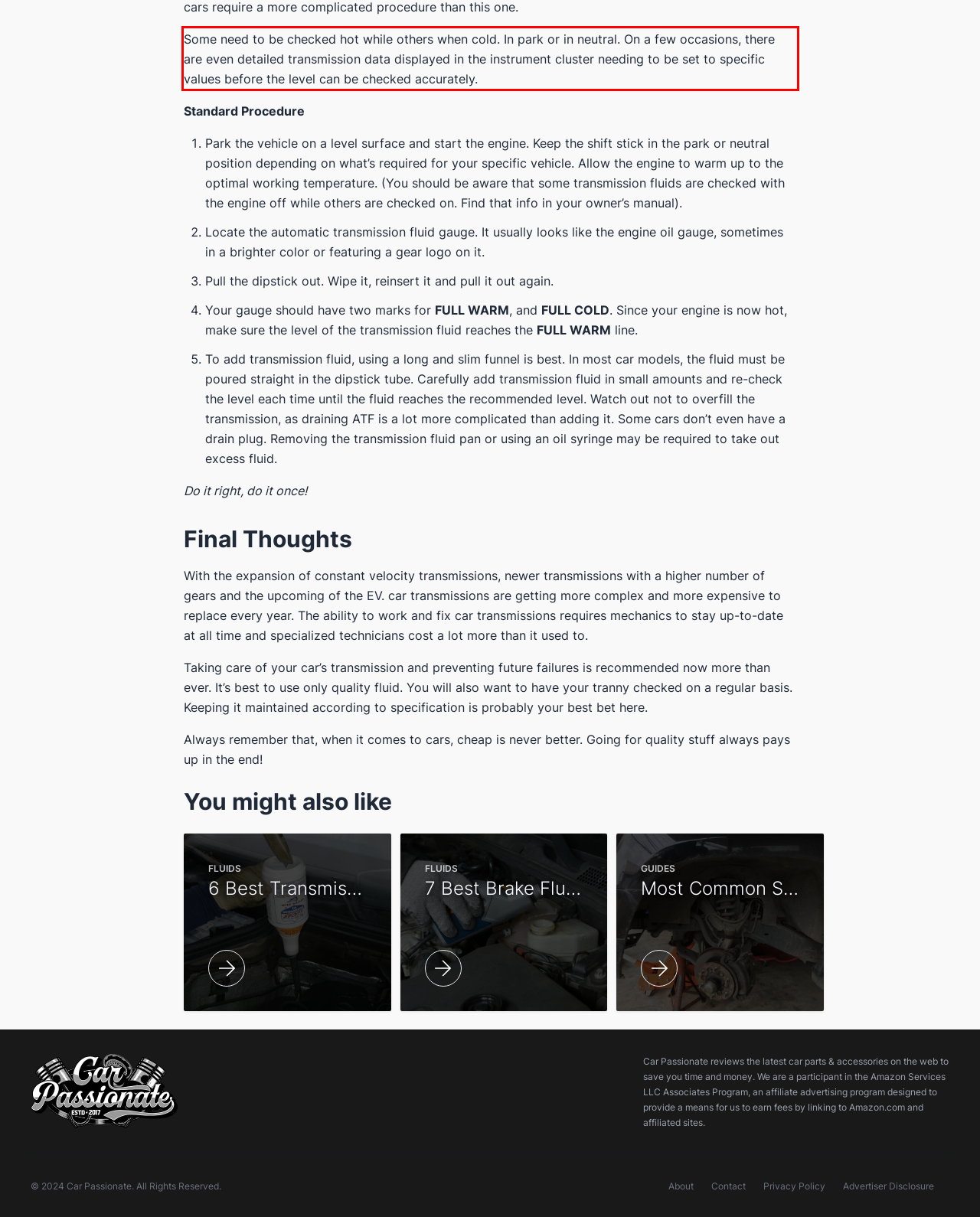Examine the webpage screenshot and use OCR to obtain the text inside the red bounding box.

Some need to be checked hot while others when cold. In park or in neutral. On a few occasions, there are even detailed transmission data displayed in the instrument cluster needing to be set to specific values before the level can be checked accurately.